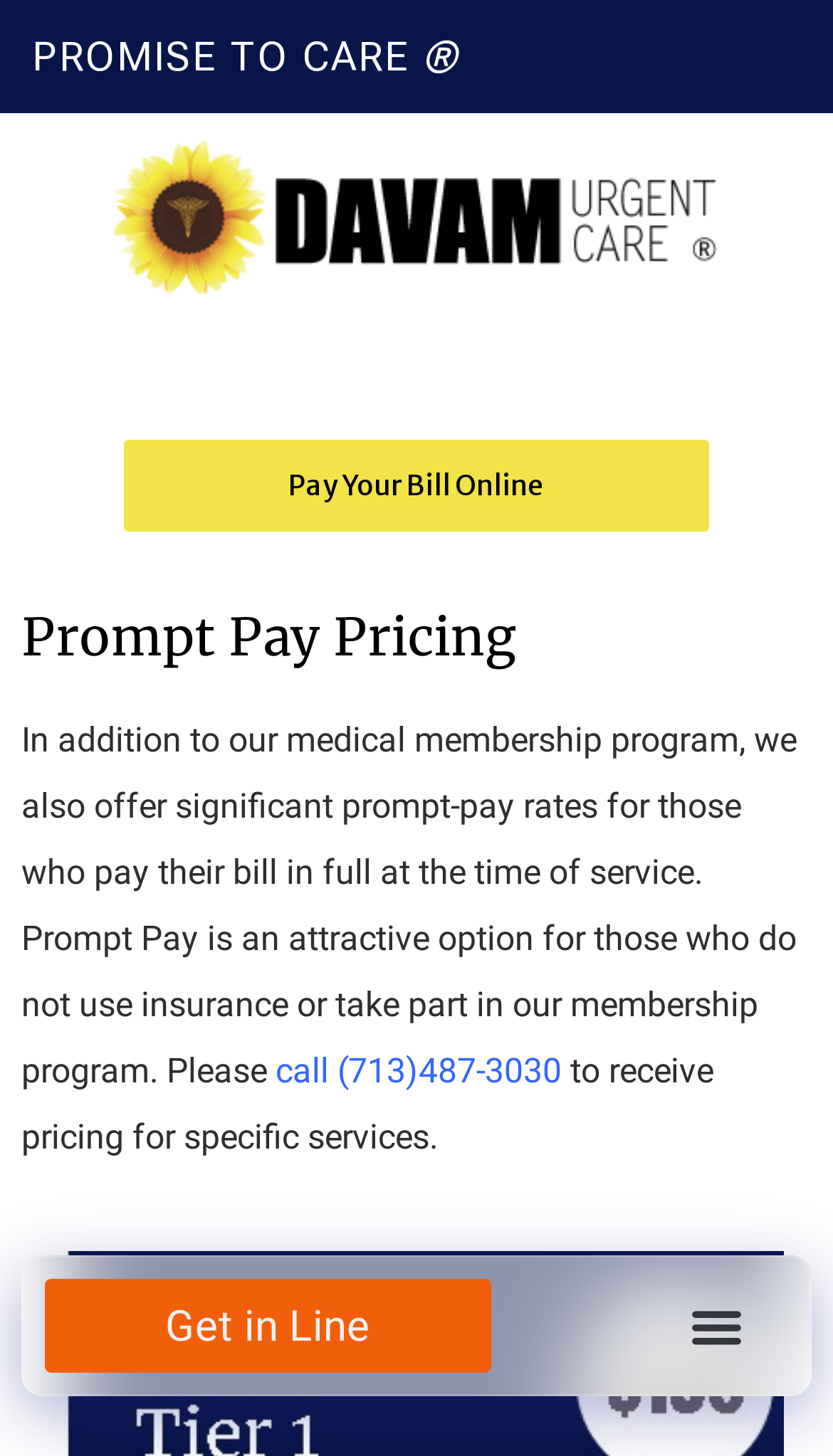Provide the bounding box coordinates of the UI element this sentence describes: "Get in Line".

[0.054, 0.878, 0.589, 0.943]